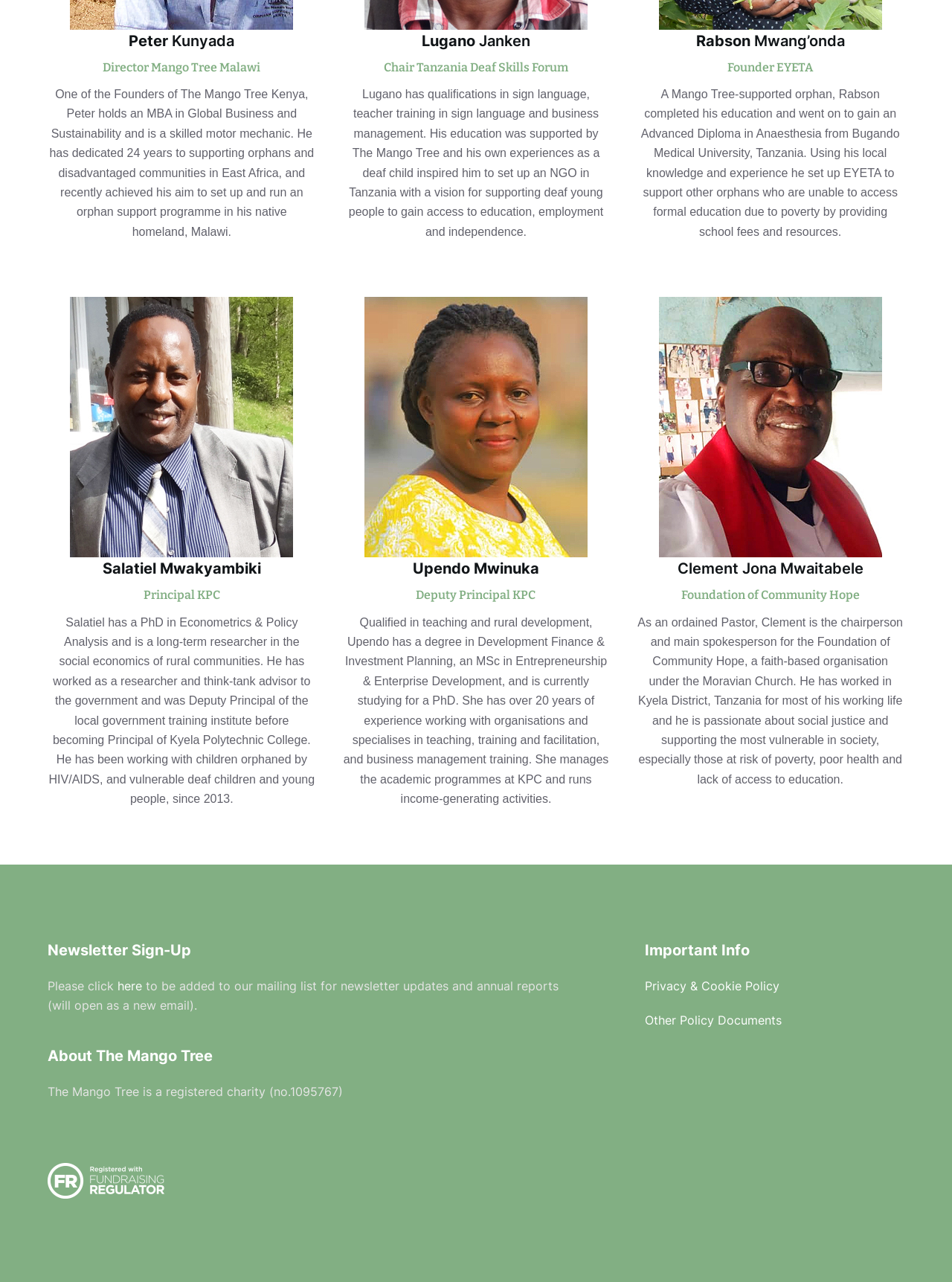What is Peter Kunyada's profession?
Answer the question with as much detail as possible.

Based on the webpage, Peter Kunyada is described as the 'Director Mango Tree Malawi', which suggests that his profession is a director.